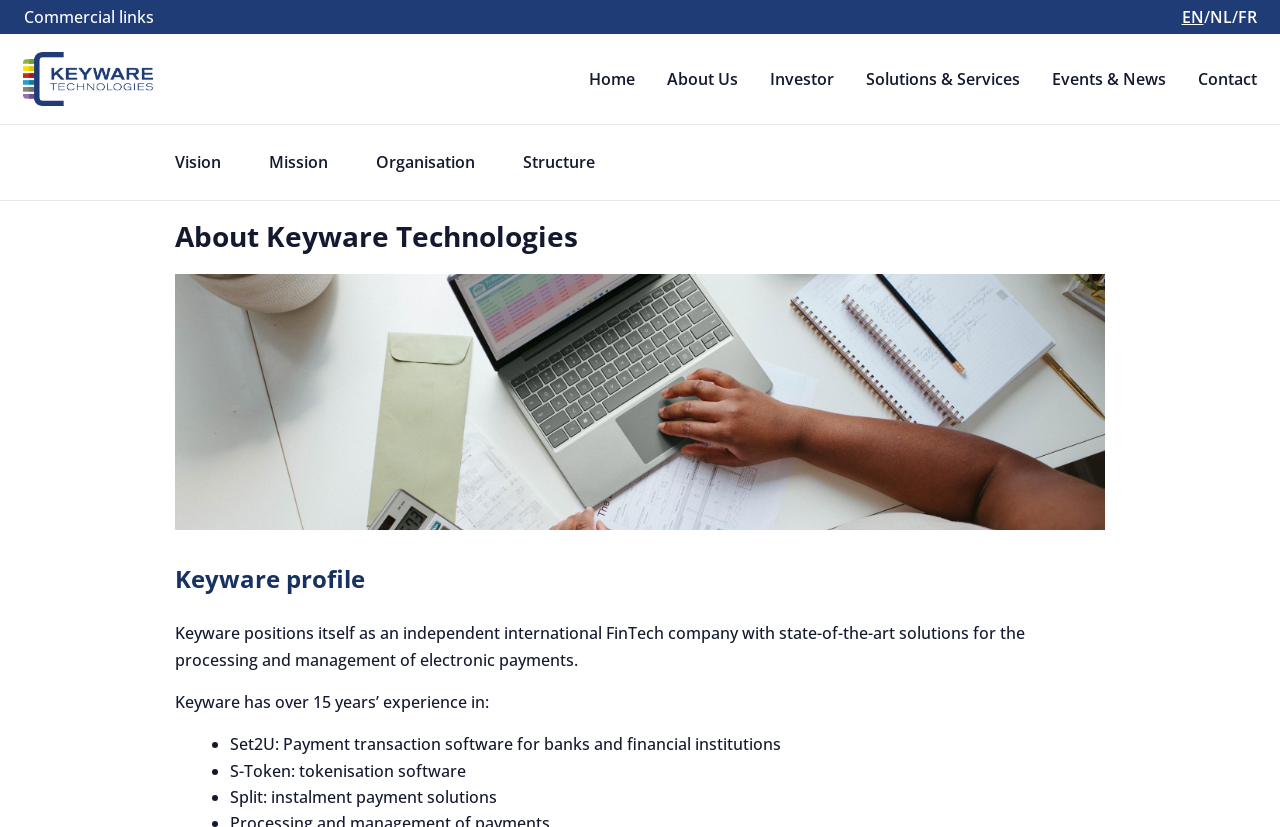Can you specify the bounding box coordinates of the area that needs to be clicked to fulfill the following instruction: "Go to the 'Contact' page"?

[0.923, 0.07, 0.995, 0.121]